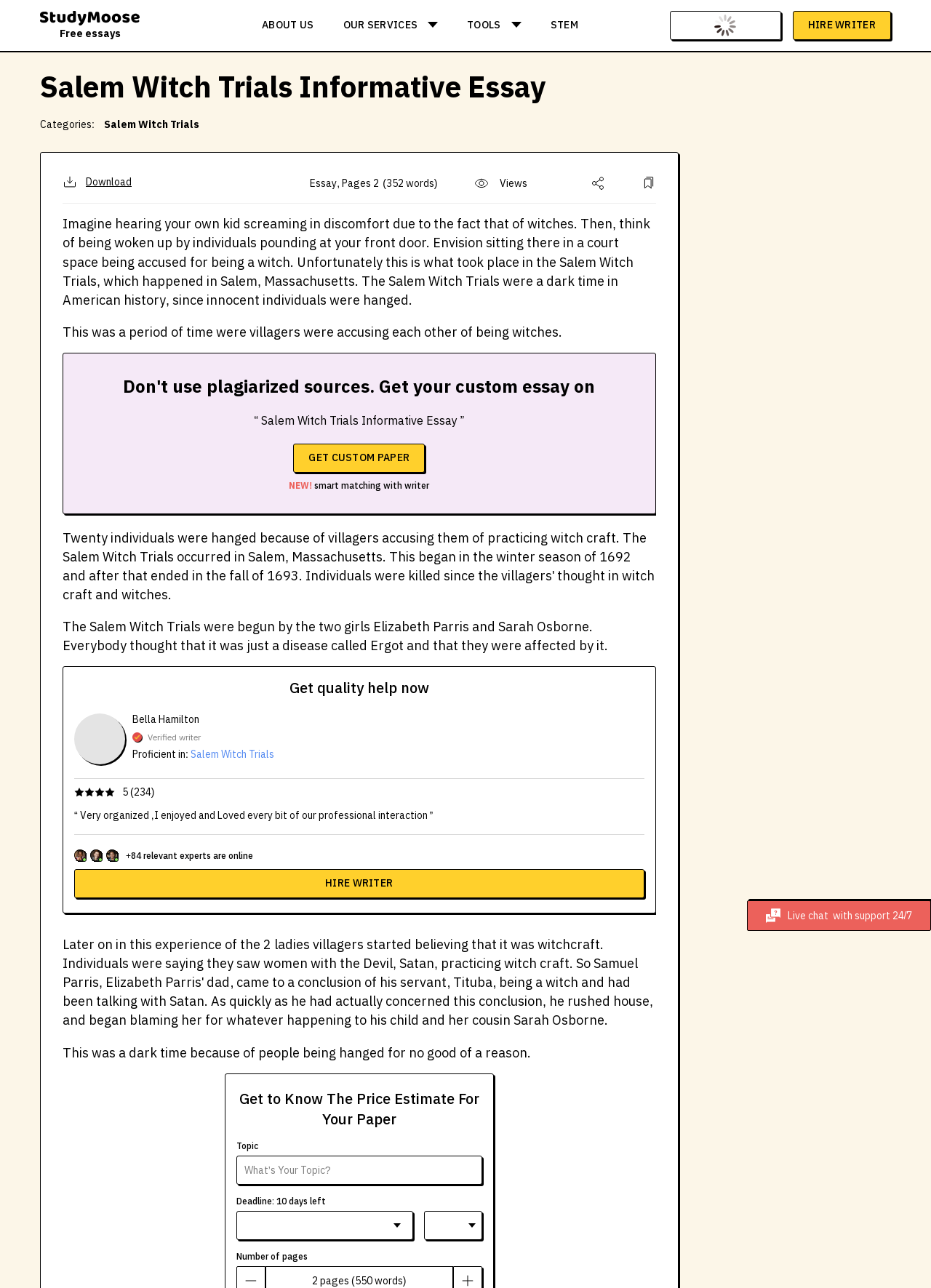Identify the bounding box coordinates of the element to click to follow this instruction: 'Check the live chat support'. Ensure the coordinates are four float values between 0 and 1, provided as [left, top, right, bottom].

[0.846, 0.706, 0.892, 0.716]